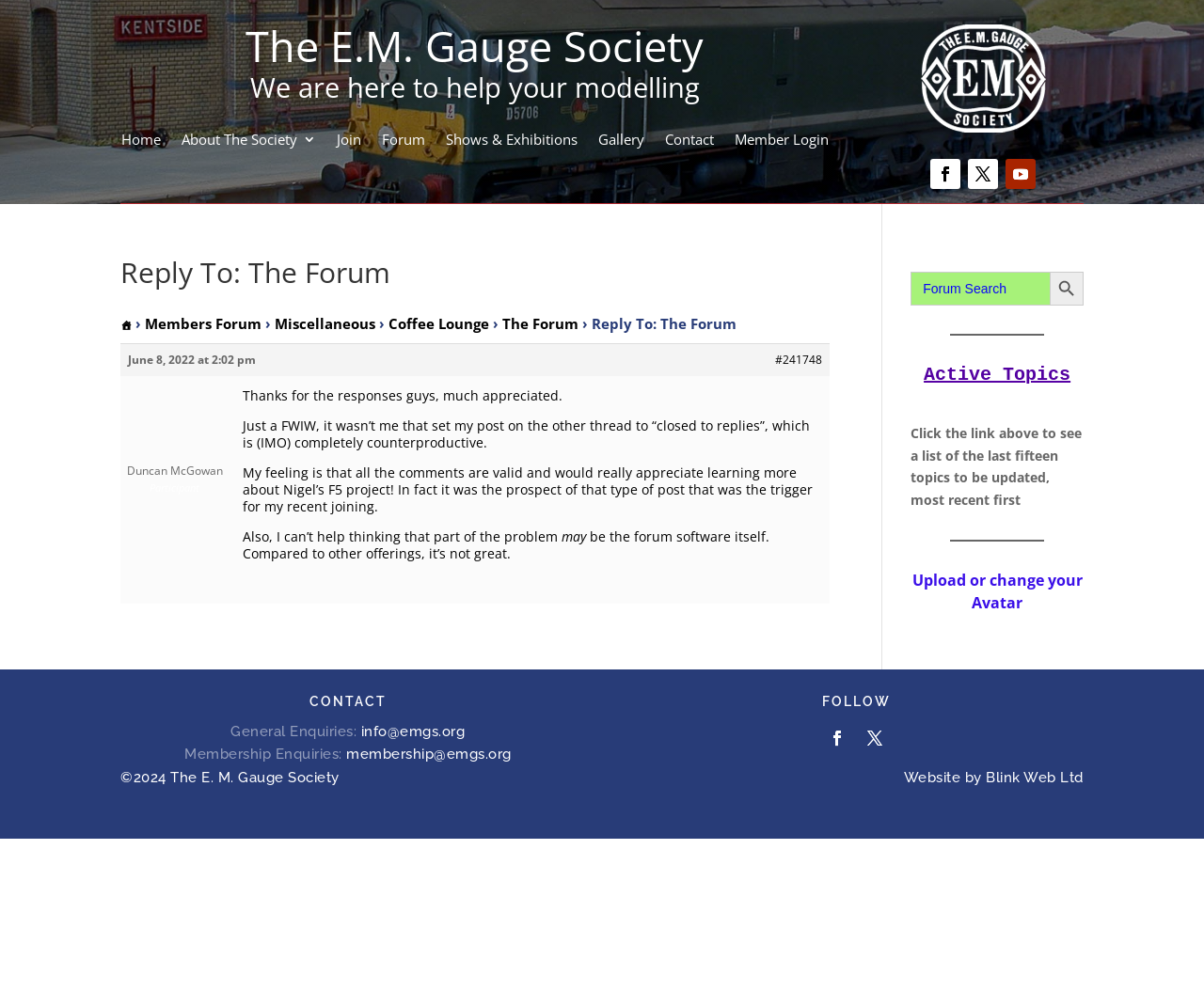Please locate the UI element described by "Join" and provide its bounding box coordinates.

[0.28, 0.133, 0.3, 0.154]